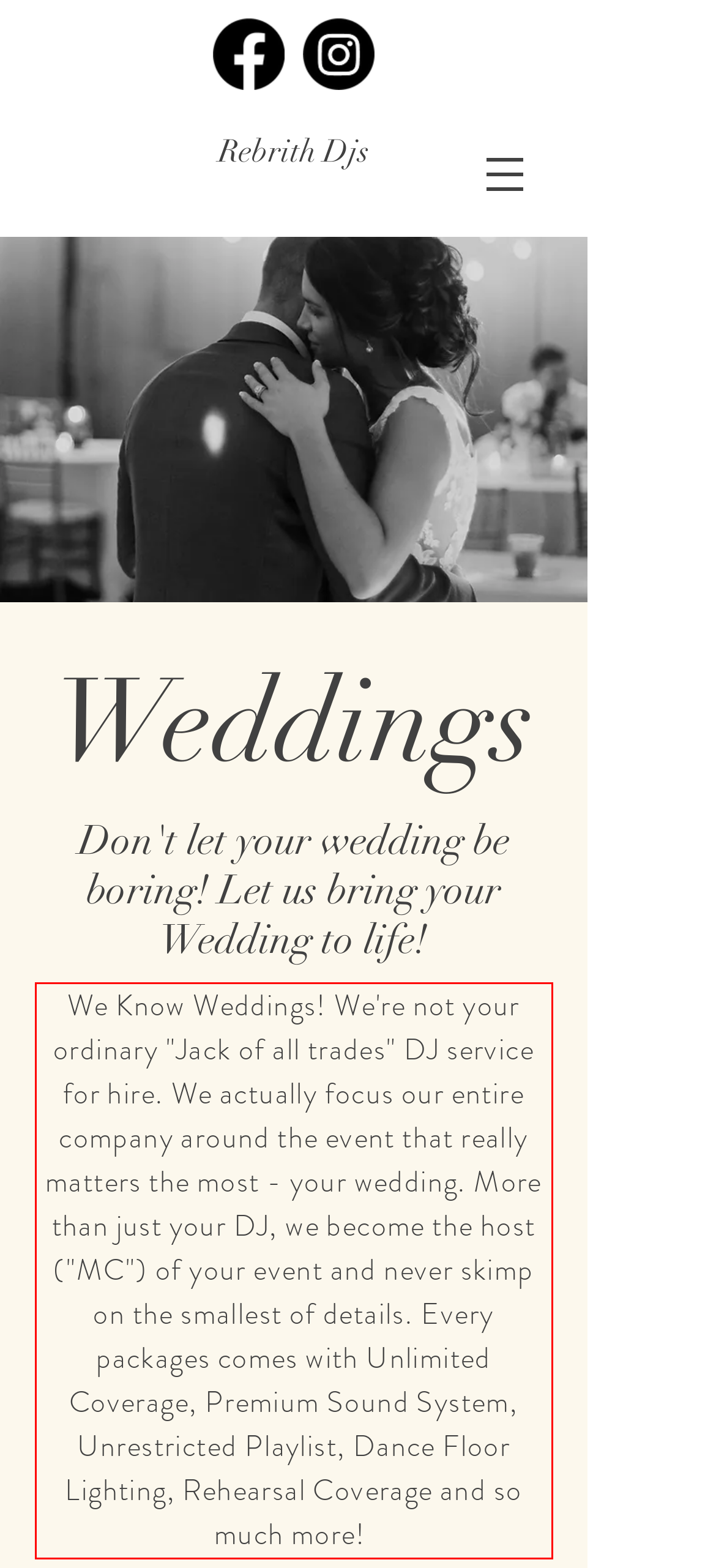In the given screenshot, locate the red bounding box and extract the text content from within it.

We Know Weddings! We're not your ordinary "Jack of all trades" DJ service for hire. We actually focus our entire company around the event that really matters the most - your wedding. More than just your DJ, we become the host ("MC") of your event and never skimp on the smallest of details. Every packages comes with Unlimited Coverage, Premium Sound System, Unrestricted Playlist, Dance Floor Lighting, Rehearsal Coverage and so much more!